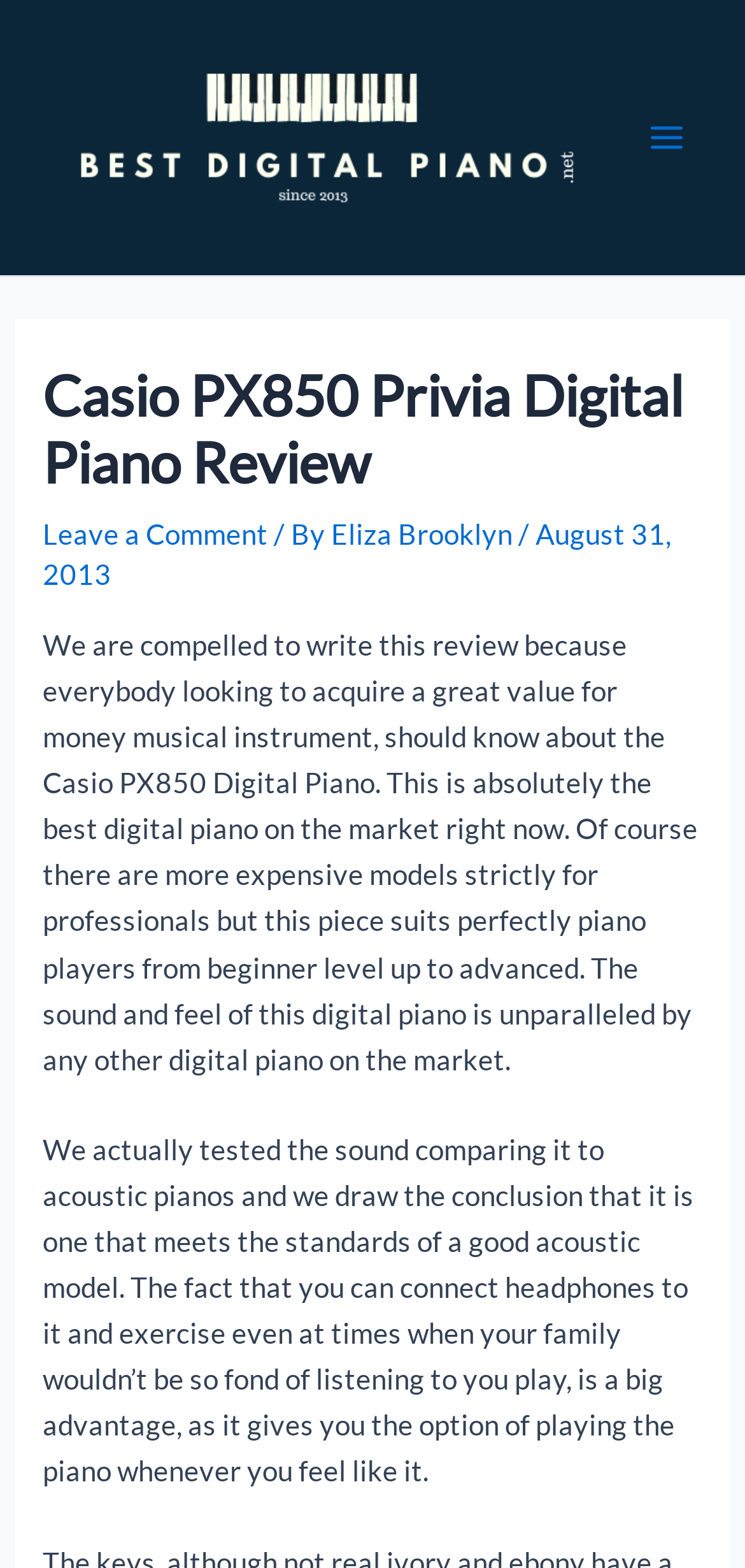Describe all the key features and sections of the webpage thoroughly.

The webpage is a review of the Casio PX850 Privia Digital Piano. At the top left, there is a link to "Best Digital Piano.net" accompanied by an image with the same name. On the top right, there is a button labeled "Main Menu" with an image beside it. 

Below the top section, there is a header section that spans almost the entire width of the page. It contains a heading that reads "Casio PX850 Privia Digital Piano Review" and is positioned near the top of the header section. To the right of the heading, there is a link to "Leave a Comment" followed by the text "/ By" and a link to the author's name, "Eliza Brooklyn". The date "August 31, 2013" is positioned at the bottom right of the header section.

The main content of the review is divided into two paragraphs. The first paragraph explains that the Casio PX850 Digital Piano is the best value for money musical instrument on the market, suitable for piano players from beginner to advanced levels. The second paragraph discusses the sound quality of the digital piano, comparing it to acoustic pianos and highlighting the advantage of being able to connect headphones for private practice.